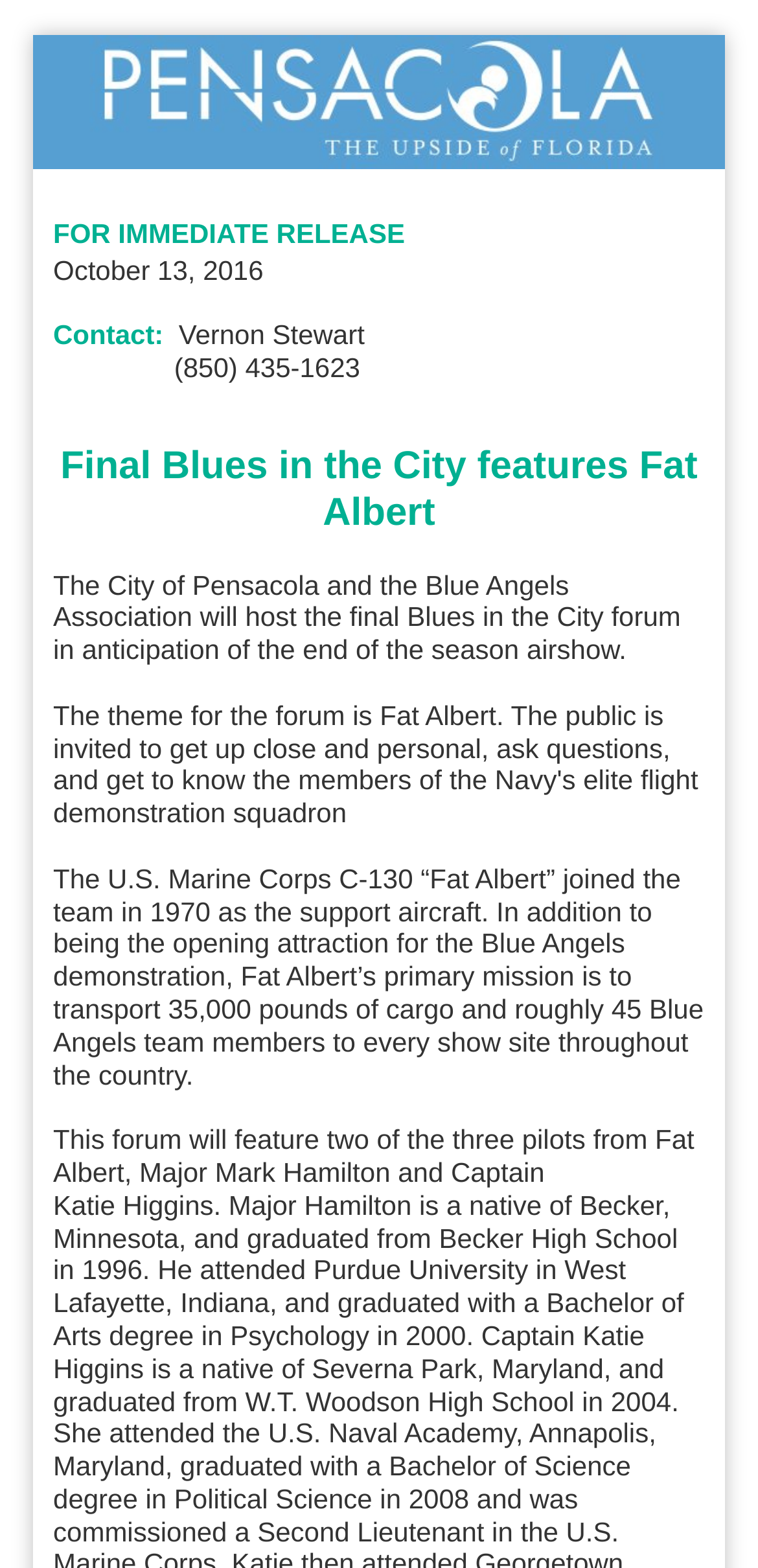What is the purpose of the forum?
Refer to the image and give a detailed answer to the query.

I inferred the purpose of the forum by analyzing the webpage content, specifically the section that mentions 'The public is invited to get up close and personal, ask questions, and get to know the members of the Blue Angels team.' This suggests that the purpose of the forum is to allow the public to interact with the Blue Angels team.